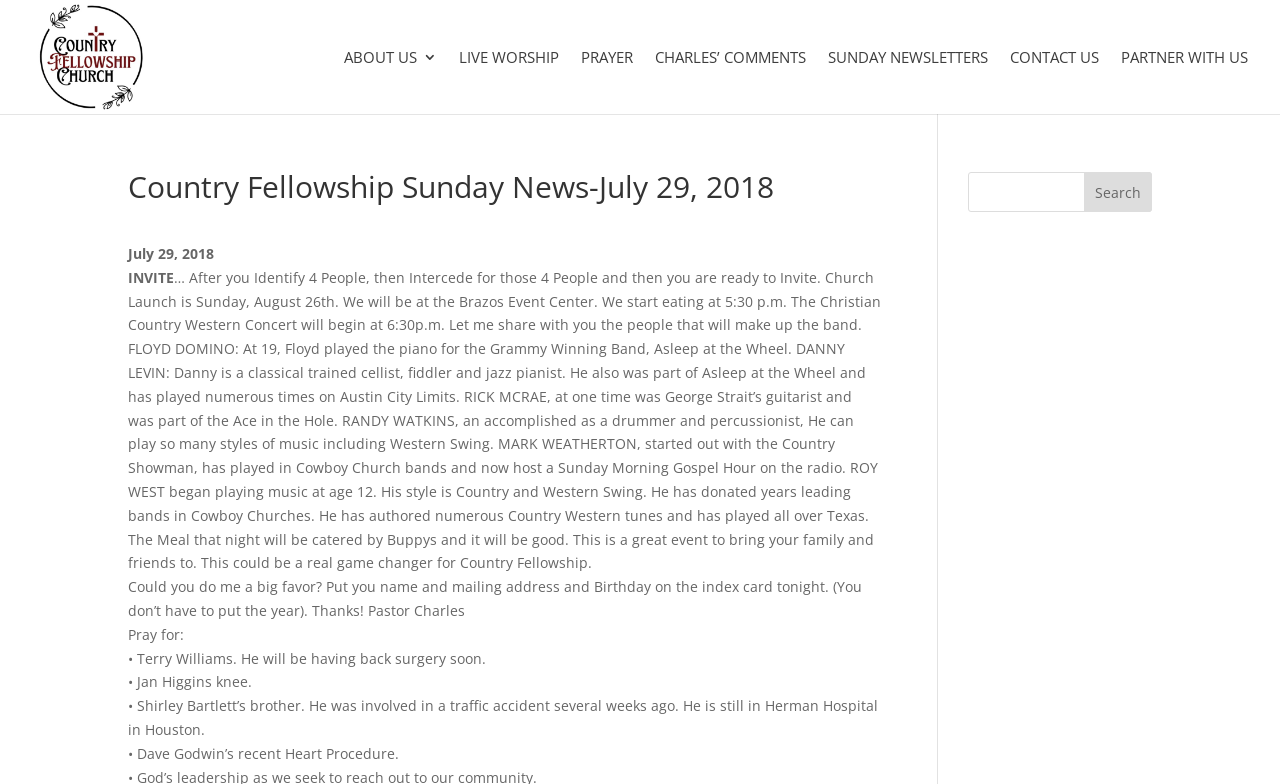Identify the bounding box coordinates of the section that should be clicked to achieve the task described: "Click the 'Country Fellowship' link".

[0.027, 0.058, 0.116, 0.083]